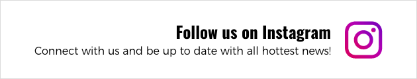What type of updates can users expect from the account?
Offer a detailed and exhaustive answer to the question.

Users can expect to receive the hottest updates in the music and entertainment industry by following the Coast2CoastSounds Instagram account.